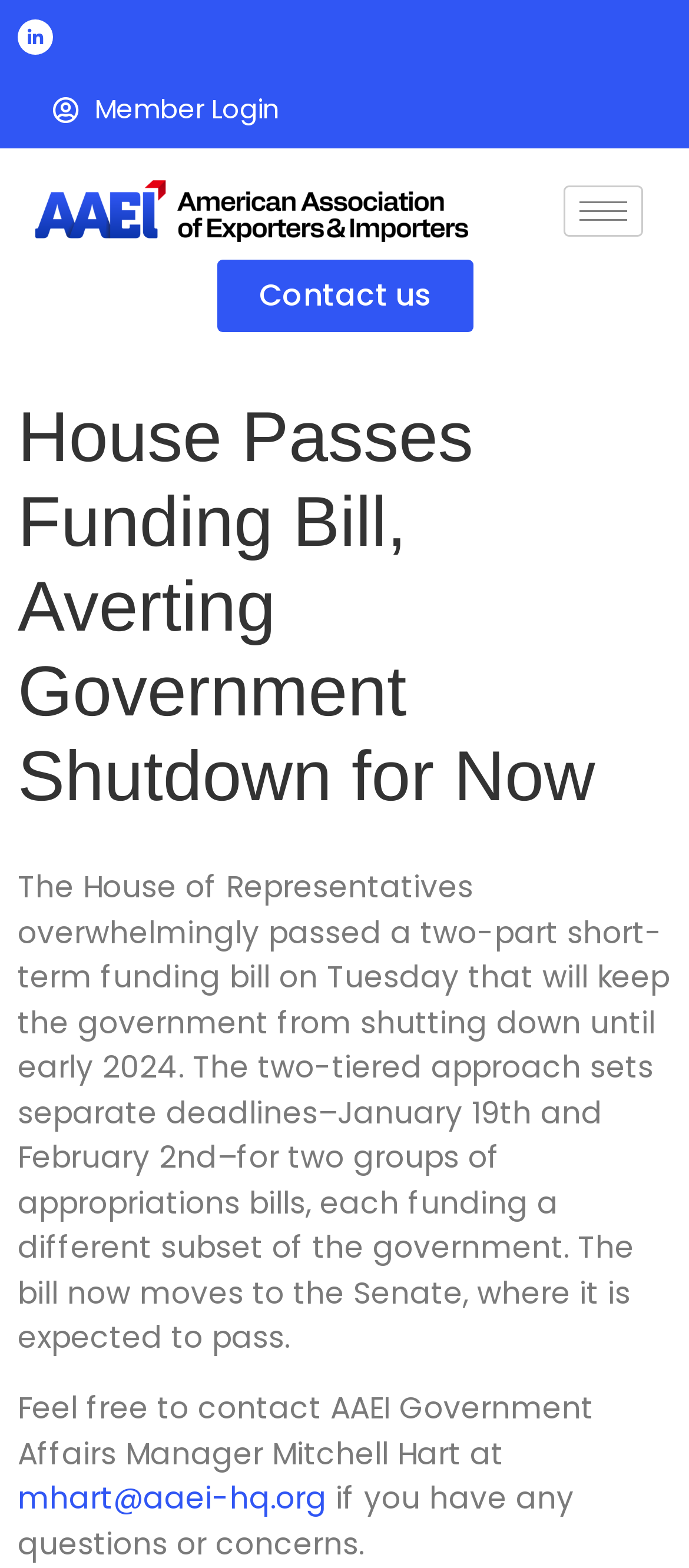Who can be contacted for questions or concerns?
Provide a concise answer using a single word or phrase based on the image.

Mitchell Hart